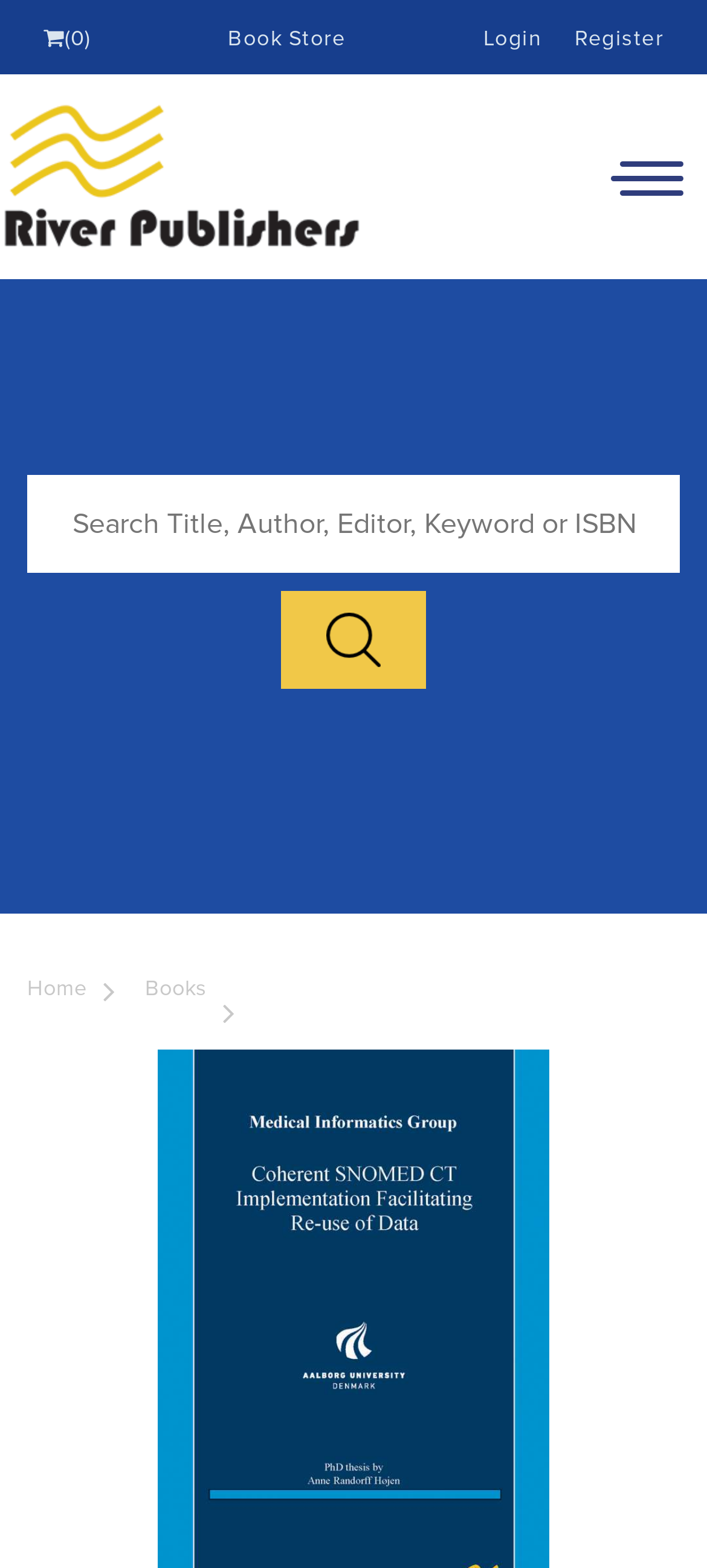What is the function of the 'Submit' button?
With the help of the image, please provide a detailed response to the question.

The 'Submit' button is located next to the search box, and its purpose is to submit the search query entered by the user.